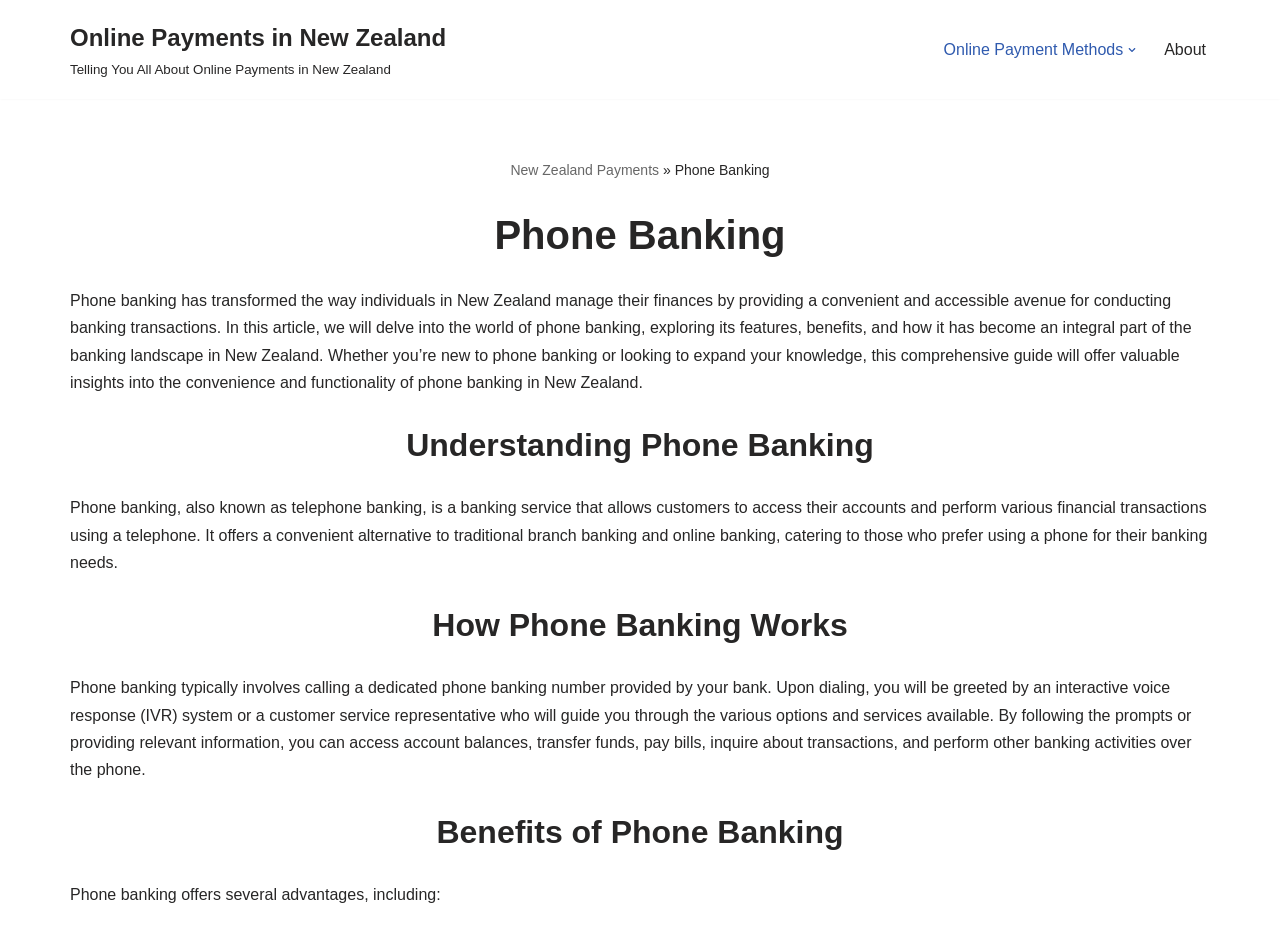Identify the bounding box coordinates for the UI element that matches this description: "Leave a Comment".

None